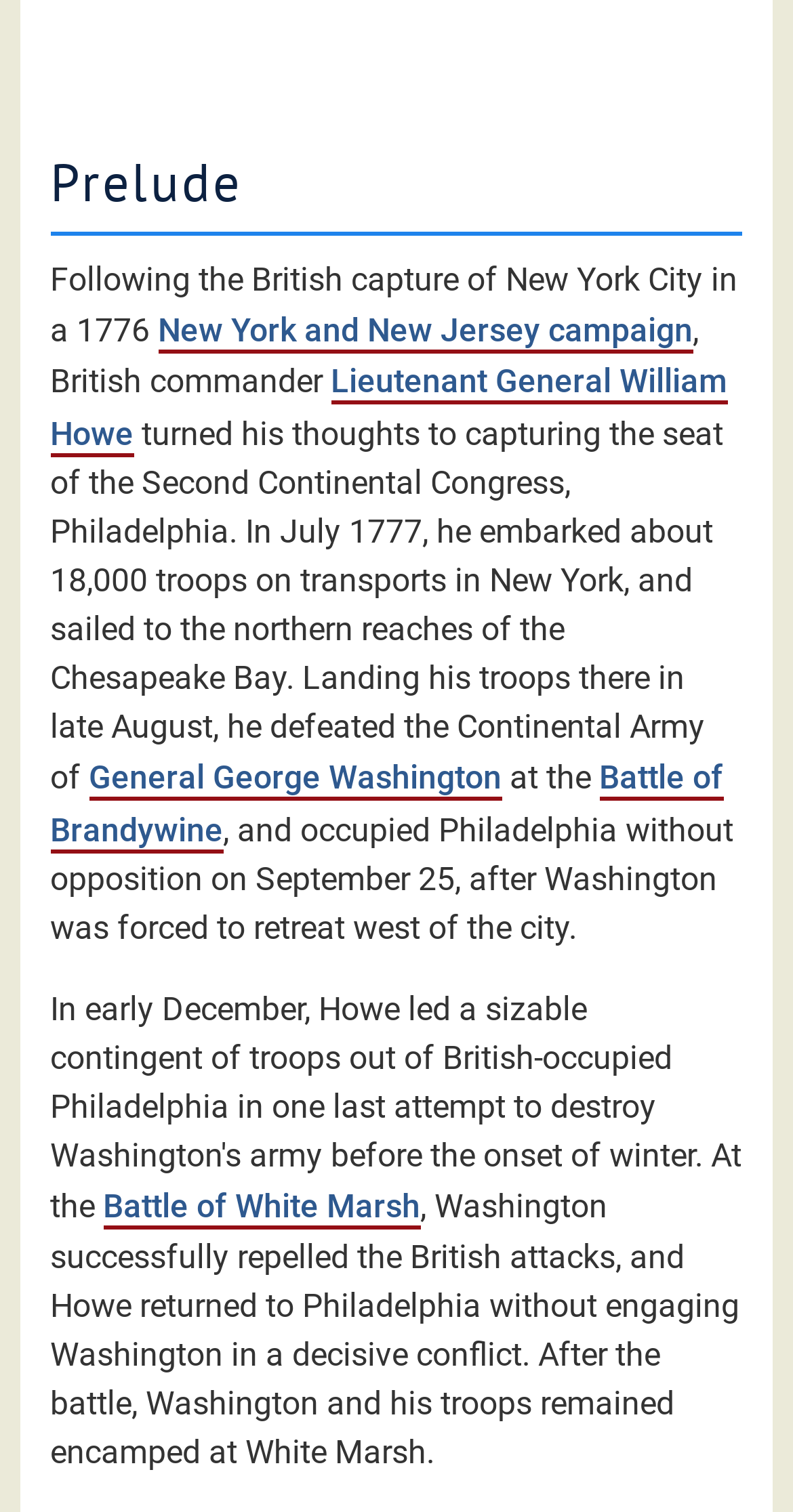Who was the British commander in 1777?
Could you answer the question in a detailed manner, providing as much information as possible?

The answer can be found in the paragraph of text that describes the events of 1777. The sentence 'British commander Lieutenant General William Howe turned his thoughts to capturing the seat of the Second Continental Congress, Philadelphia.' indicates that Lieutenant General William Howe was the British commander in 1777.